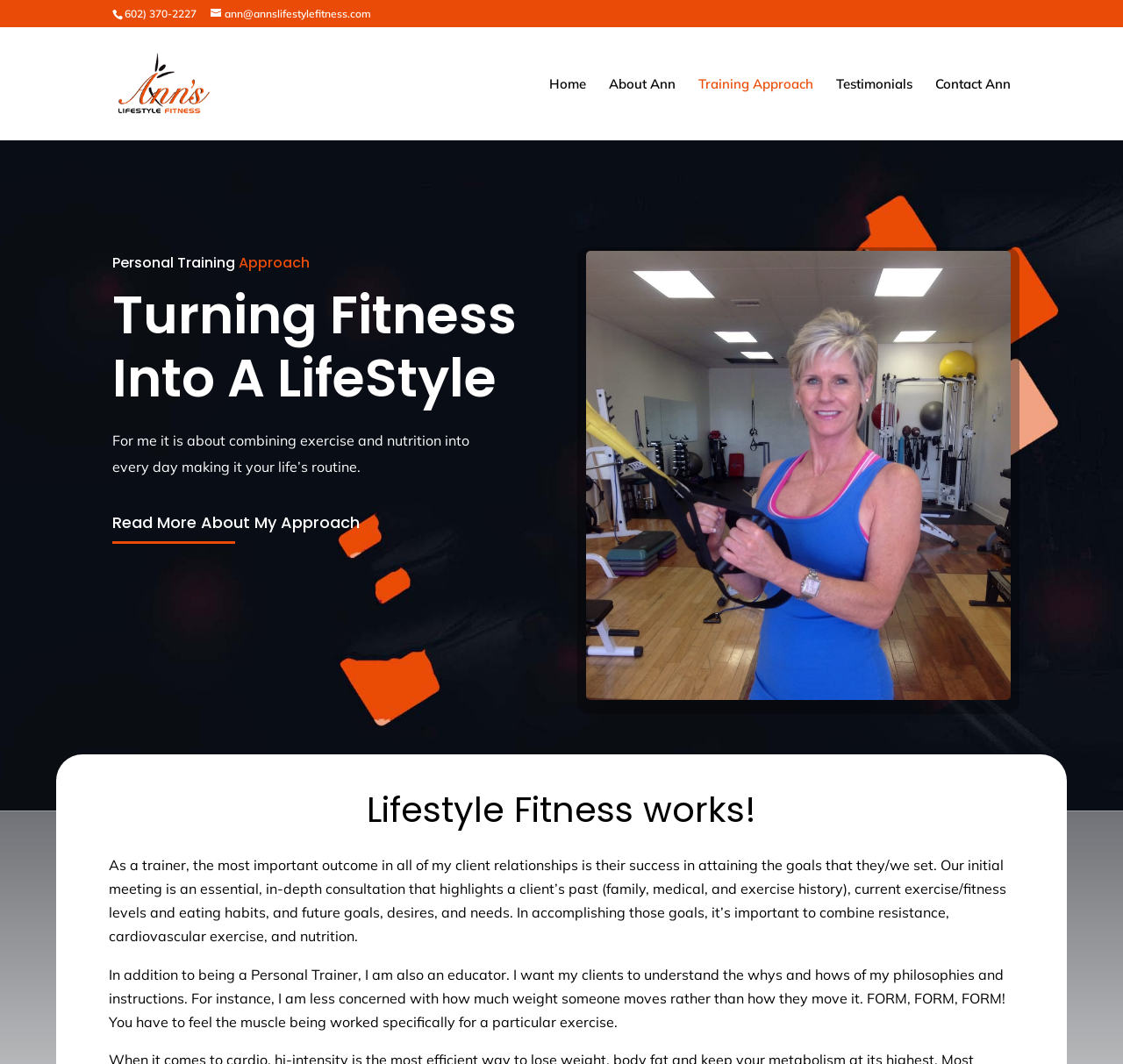Use a single word or phrase to answer the following:
What is the goal of Ann's initial meeting with clients?

To set goals and understand client history